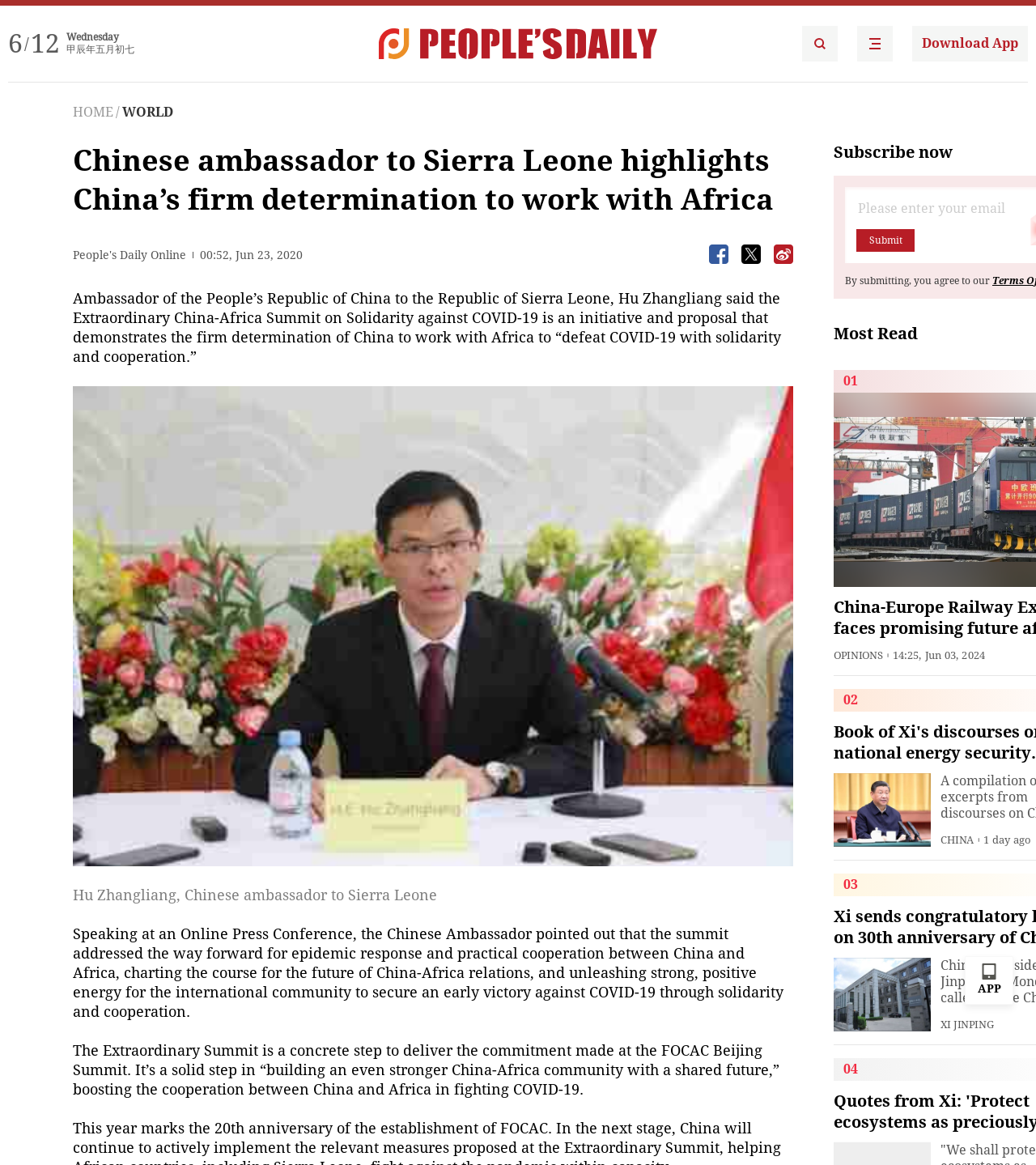Using the provided element description: "alt="People's Daily English language App"", identify the bounding box coordinates. The coordinates should be four floats between 0 and 1 in the order [left, top, right, bottom].

[0.827, 0.022, 0.862, 0.053]